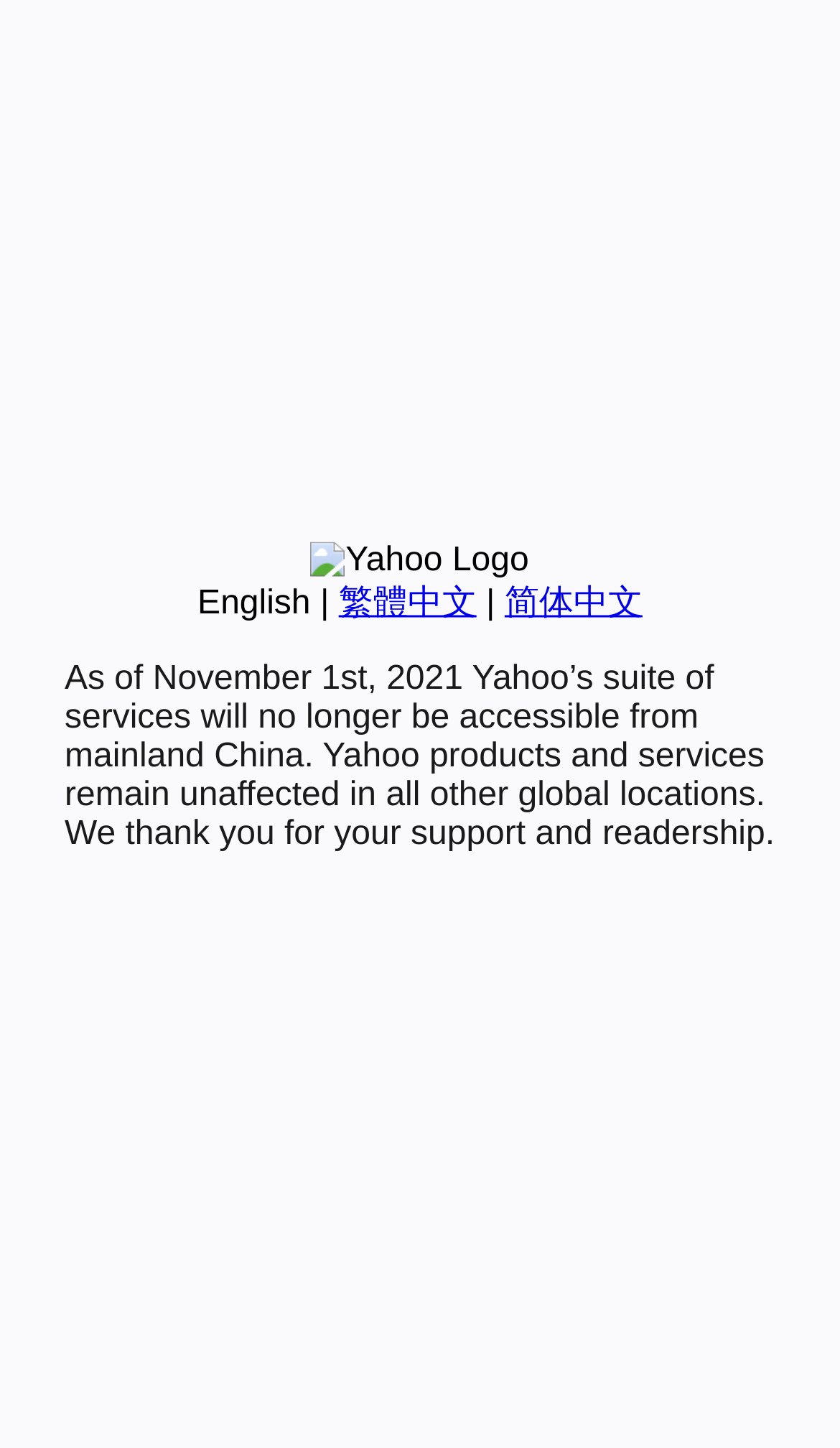Find and provide the bounding box coordinates for the UI element described with: "Visual Tour".

None